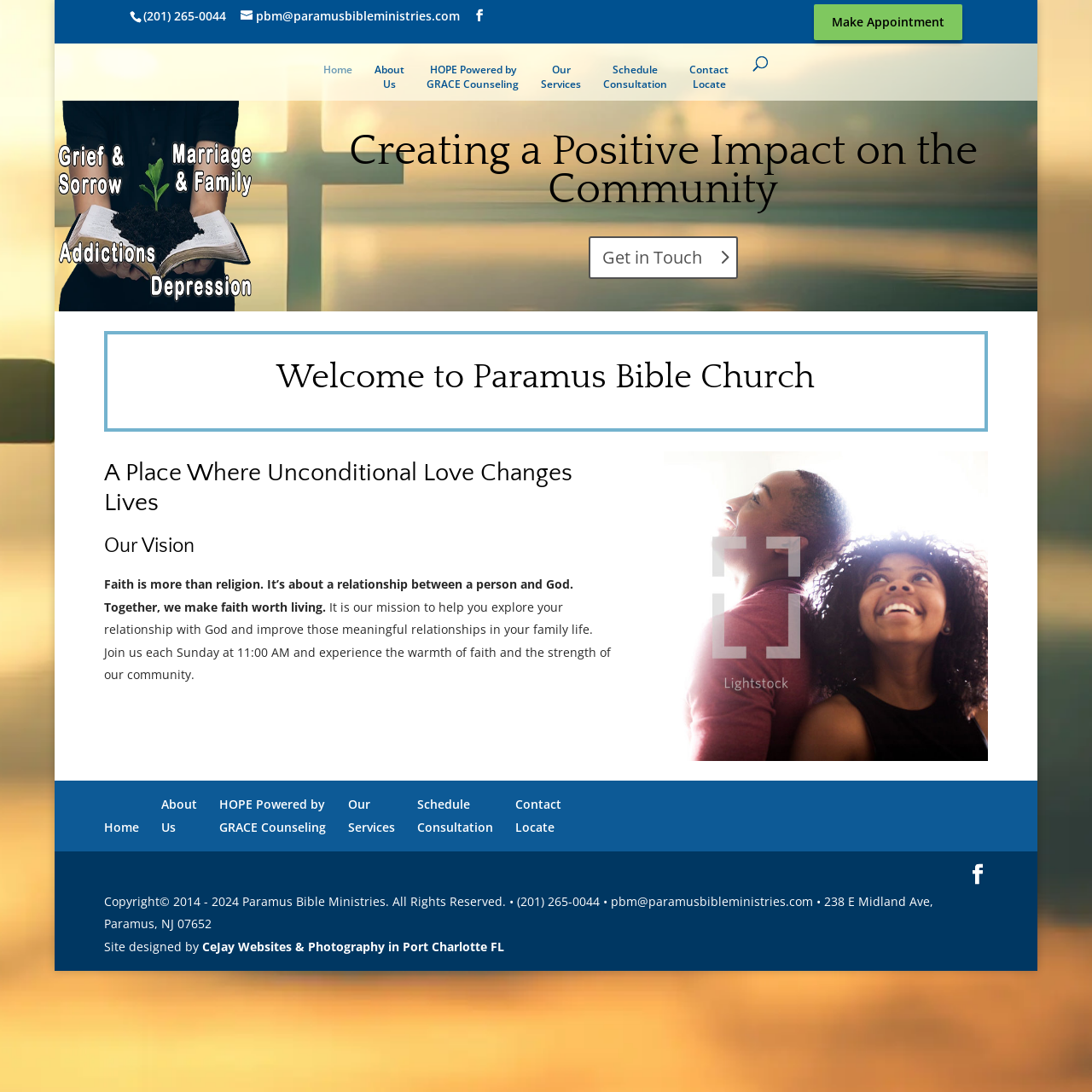Identify and generate the primary title of the webpage.

Welcome to Paramus Bible Church